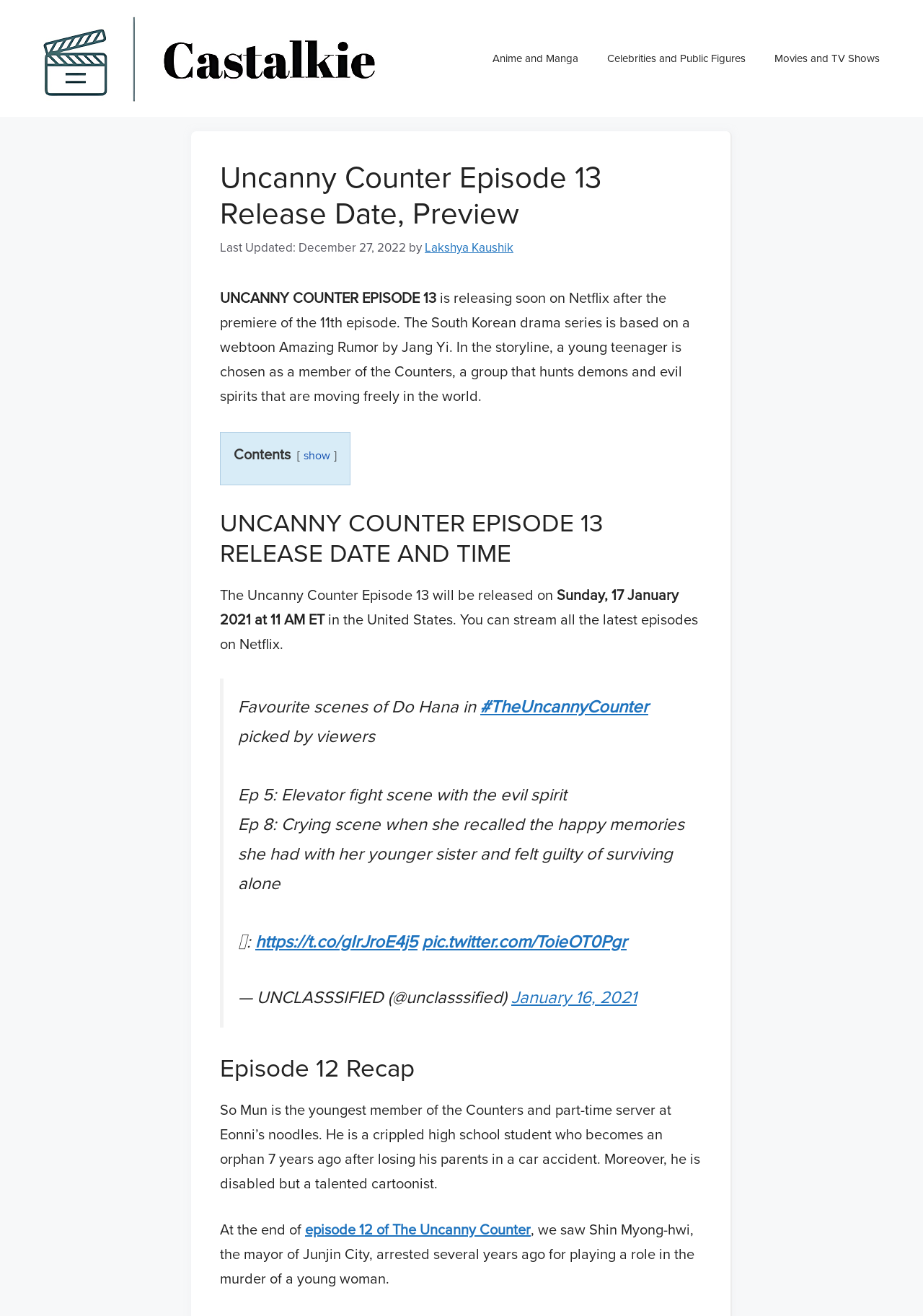Pinpoint the bounding box coordinates of the clickable area needed to execute the instruction: "Check the 'UNCANNY COUNTER EPISODE 13 RELEASE DATE AND TIME'". The coordinates should be specified as four float numbers between 0 and 1, i.e., [left, top, right, bottom].

[0.238, 0.386, 0.76, 0.432]